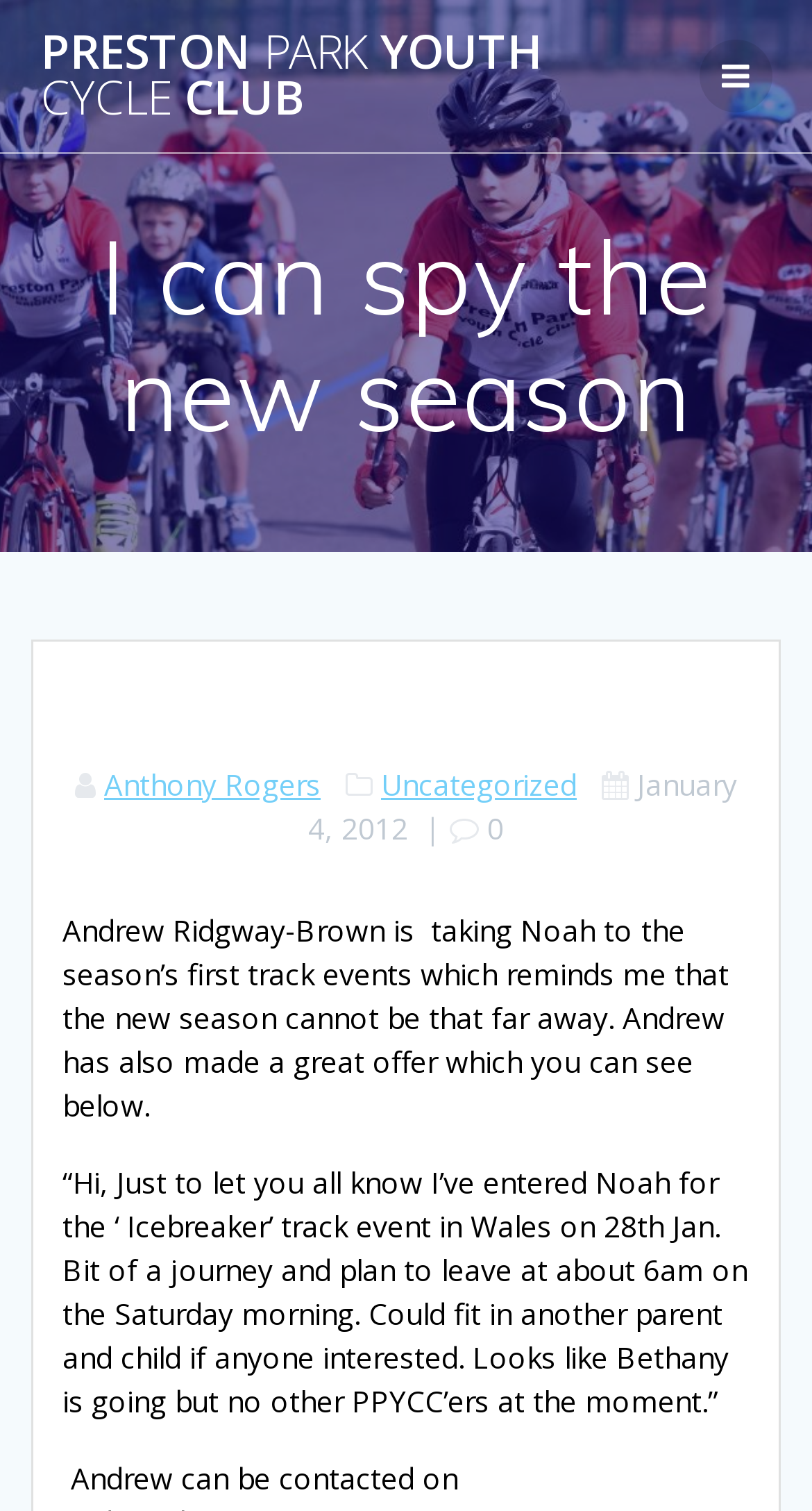What is the date of the 'Icebreaker' track event?
Using the picture, provide a one-word or short phrase answer.

28th Jan